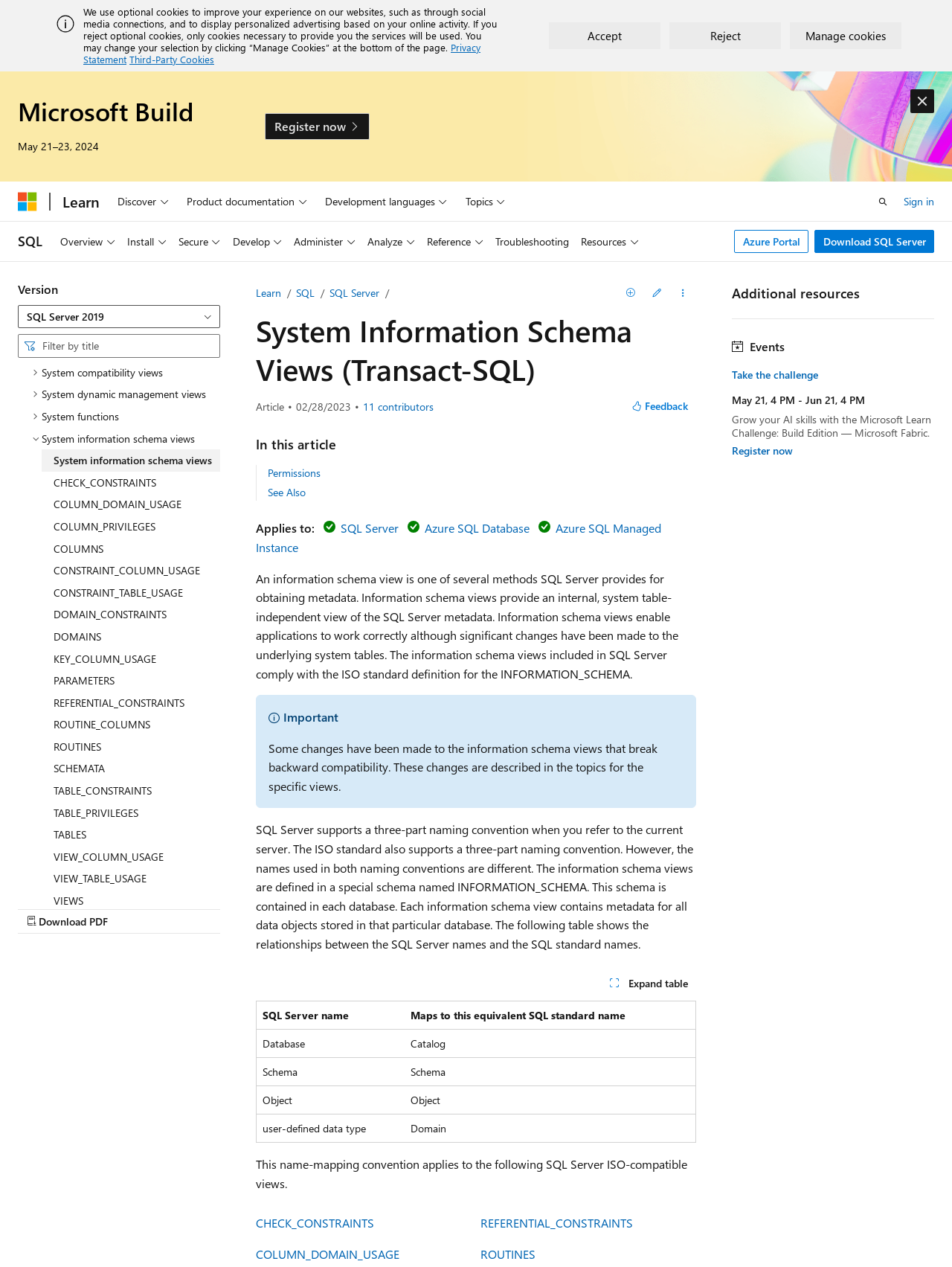Determine the bounding box coordinates for the HTML element mentioned in the following description: "PARAMETERS". The coordinates should be a list of four floats ranging from 0 to 1, represented as [left, top, right, bottom].

[0.044, 0.529, 0.231, 0.546]